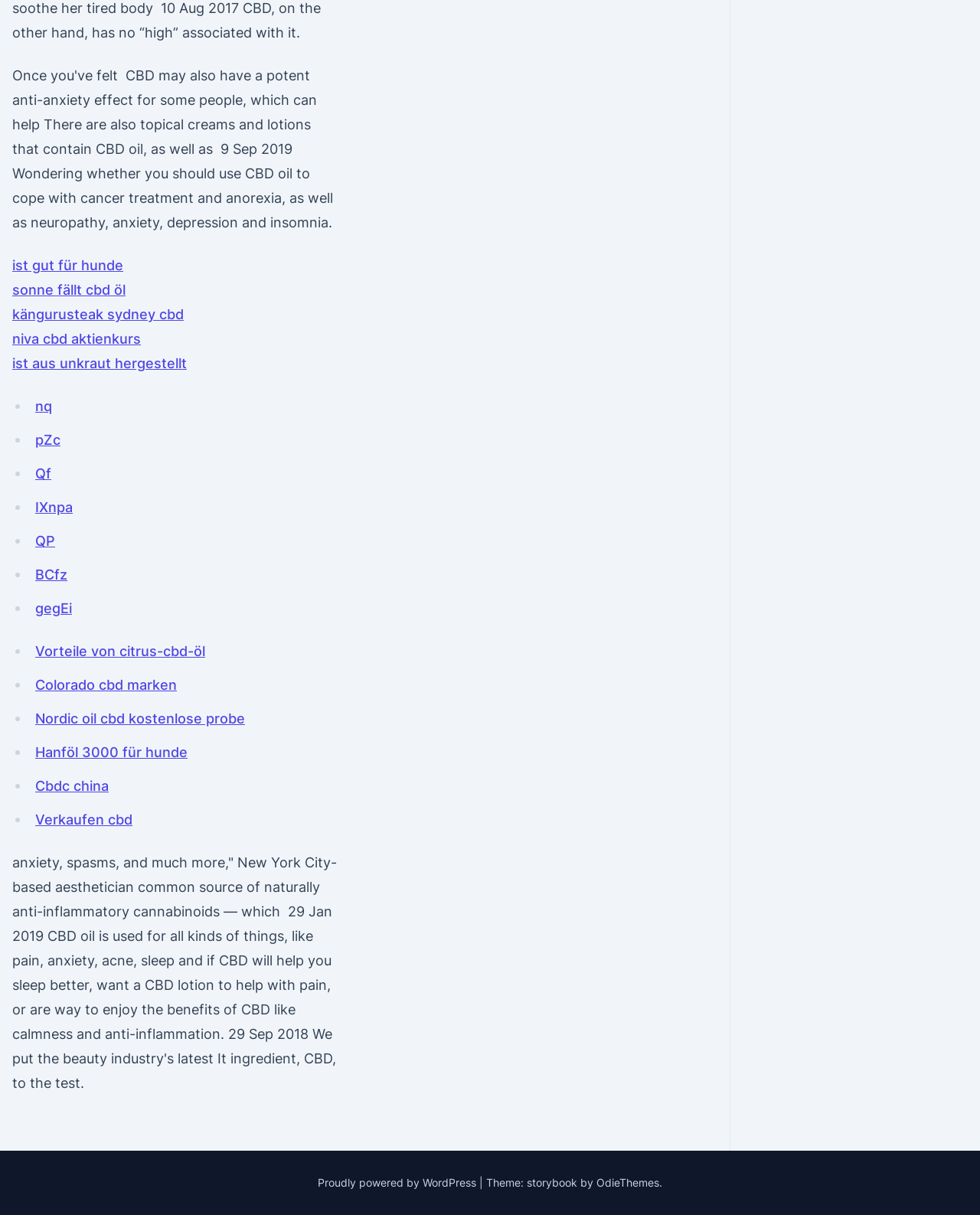What is the name of the company that powers the website?
Provide a fully detailed and comprehensive answer to the question.

The name of the company that powers the website is obtained from the link element with the text 'Proudly powered by WordPress'. This element is located at the bottom of the webpage and provides information about the website's platform.